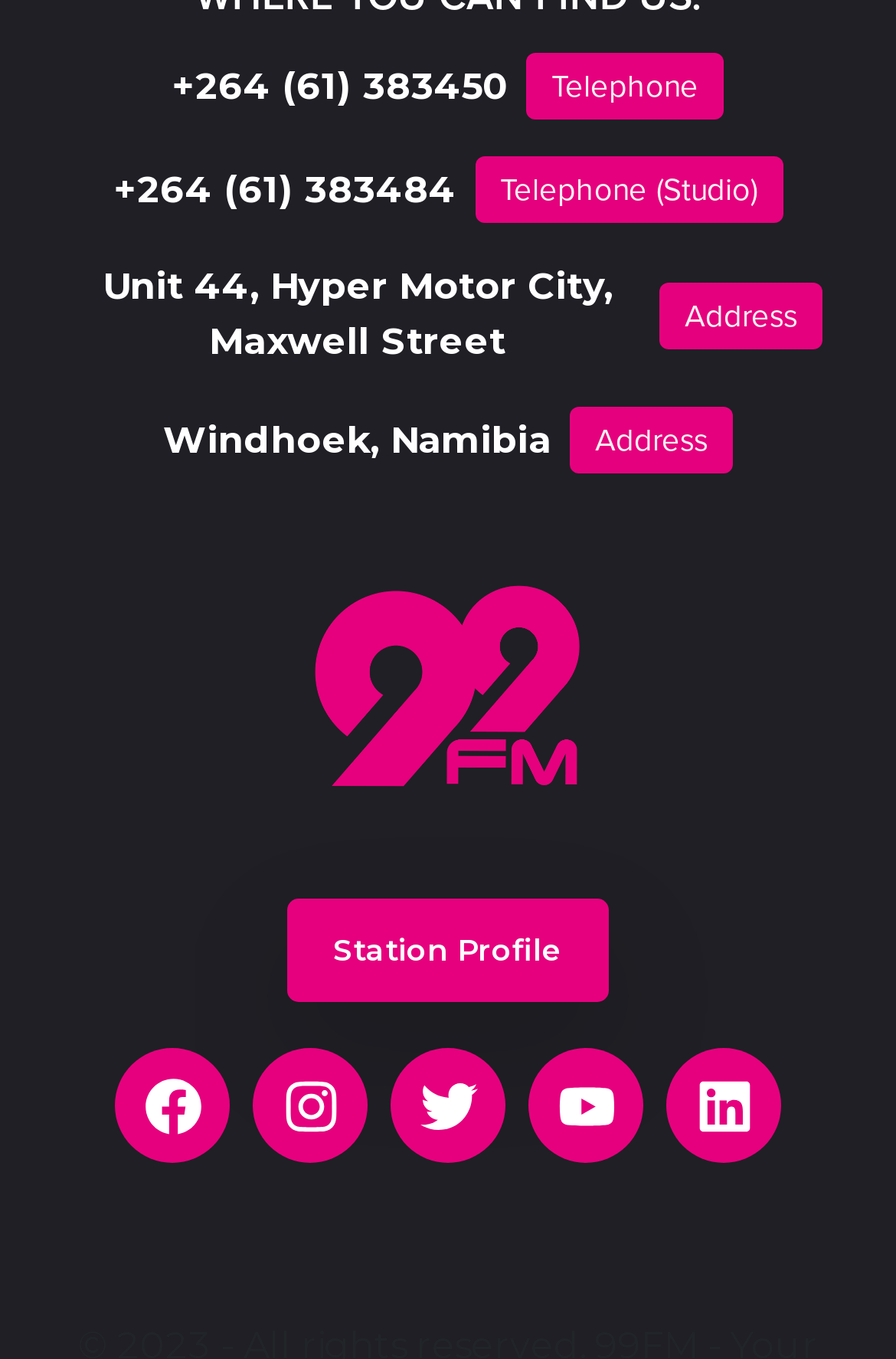Please determine the bounding box coordinates of the element's region to click in order to carry out the following instruction: "View the station profile". The coordinates should be four float numbers between 0 and 1, i.e., [left, top, right, bottom].

[0.321, 0.662, 0.679, 0.738]